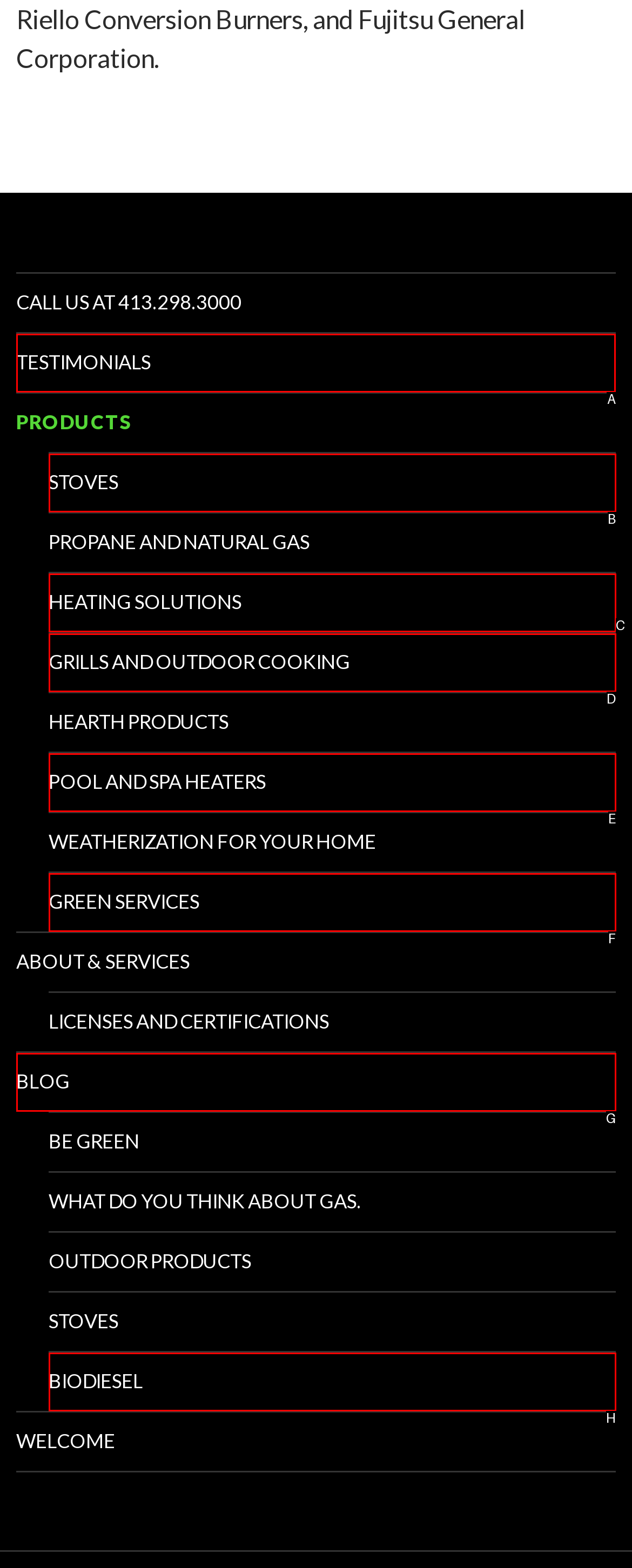Tell me which letter corresponds to the UI element that should be clicked to fulfill this instruction: Read testimonials
Answer using the letter of the chosen option directly.

A